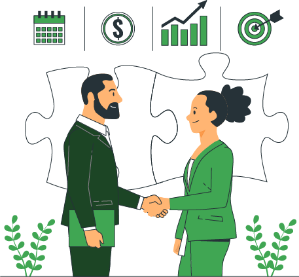What is the man holding in his left hand?
Based on the image, give a concise answer in the form of a single word or short phrase.

A folder